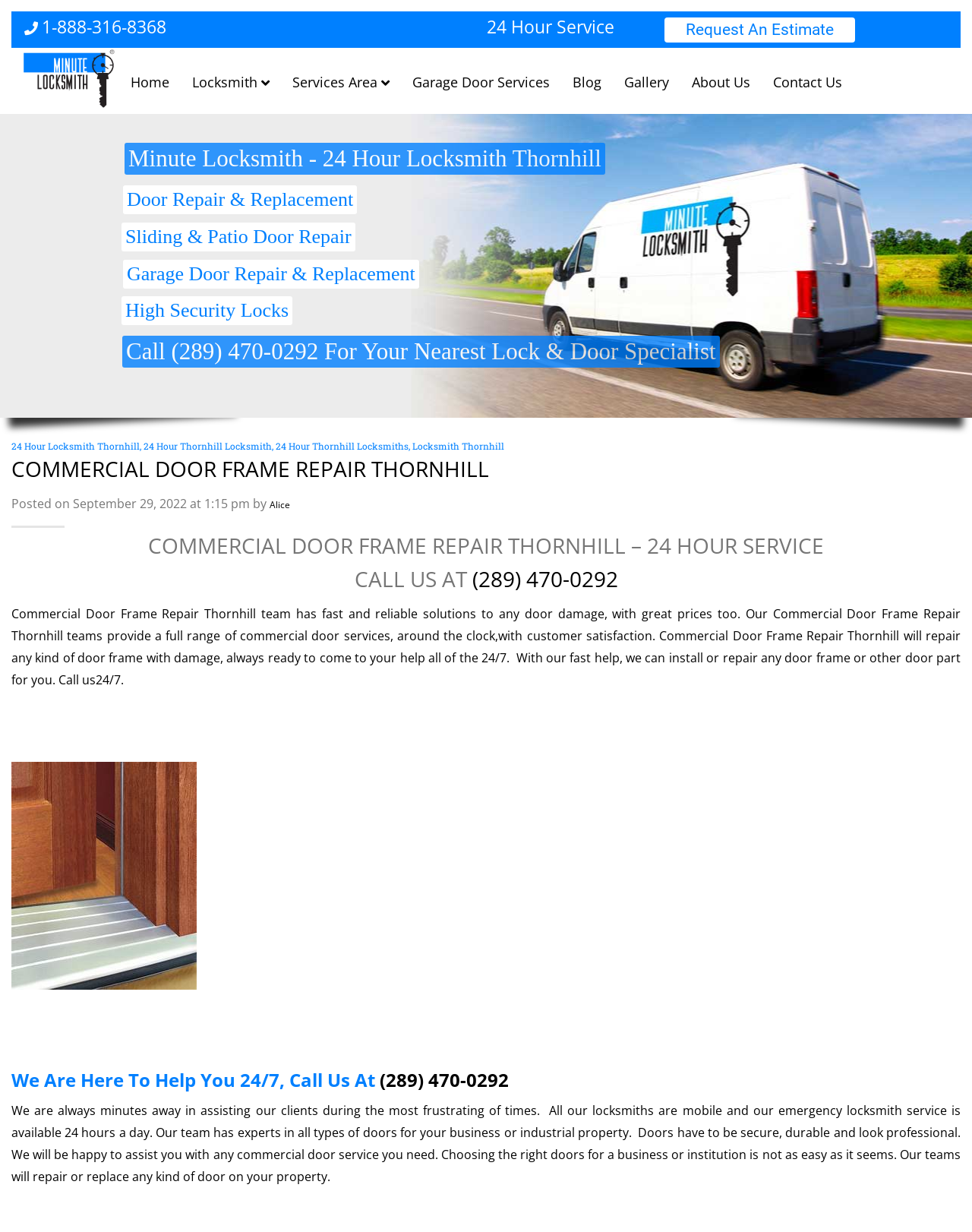Locate the bounding box coordinates of the area to click to fulfill this instruction: "Contact us". The bounding box should be presented as four float numbers between 0 and 1, in the order [left, top, right, bottom].

[0.783, 0.042, 0.878, 0.092]